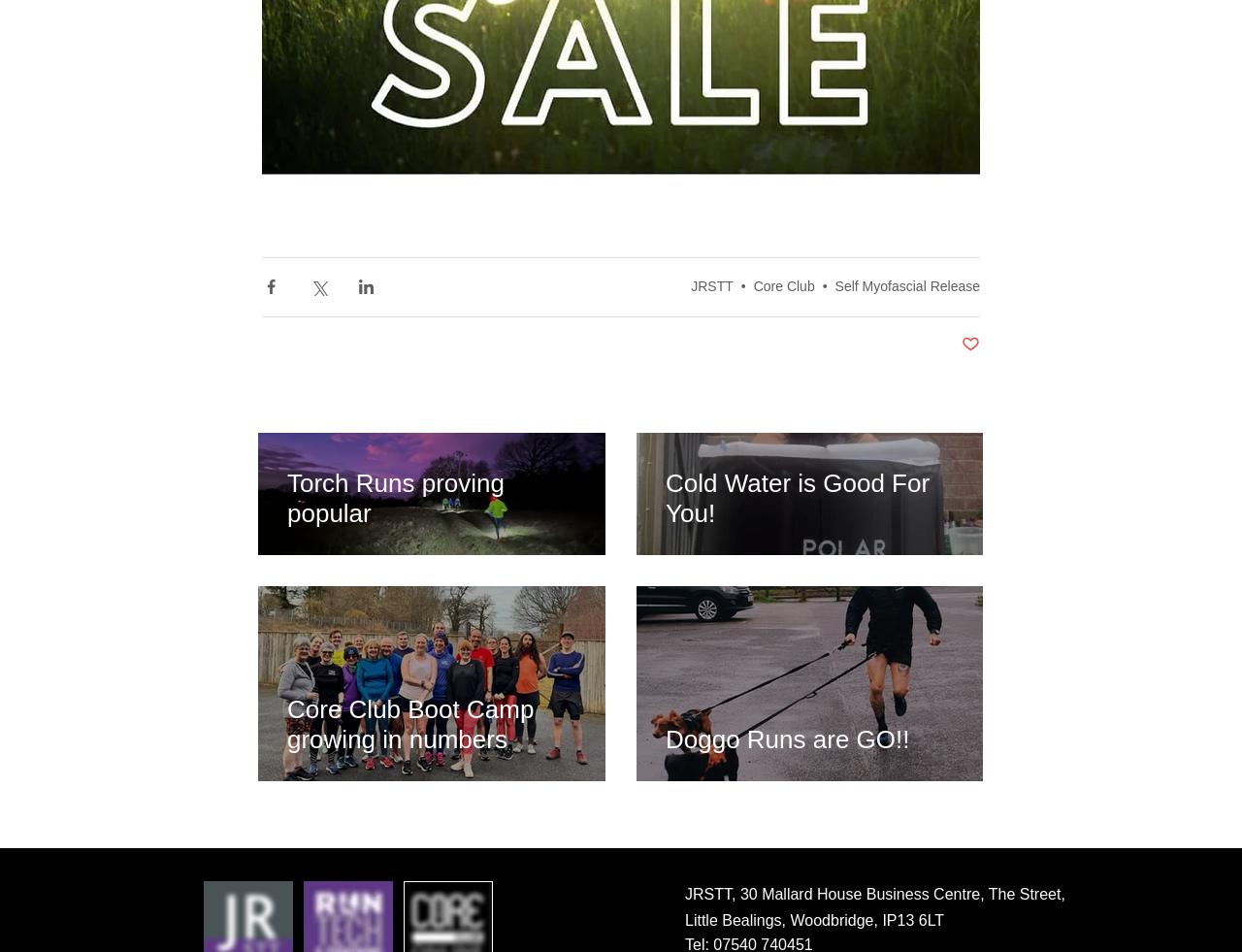Show the bounding box coordinates for the HTML element as described: "Torch Runs proving popular".

[0.208, 0.379, 0.488, 0.583]